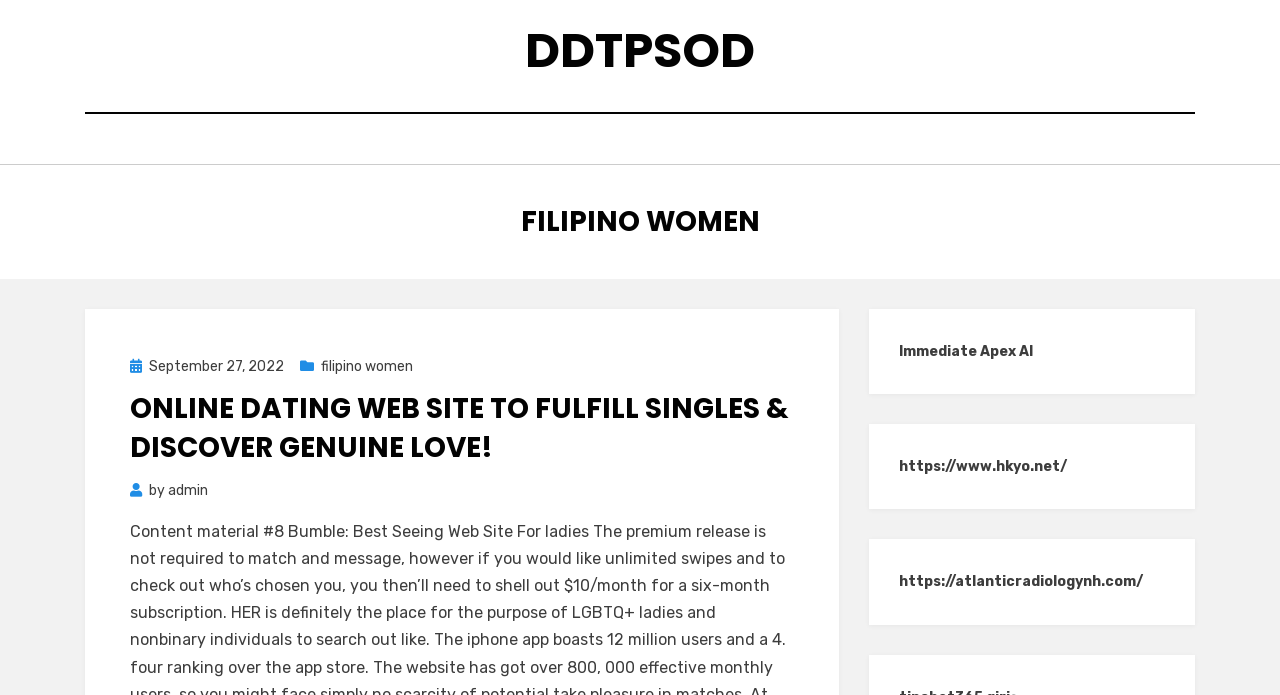Please reply to the following question with a single word or a short phrase:
How many external links are present on the webpage?

3